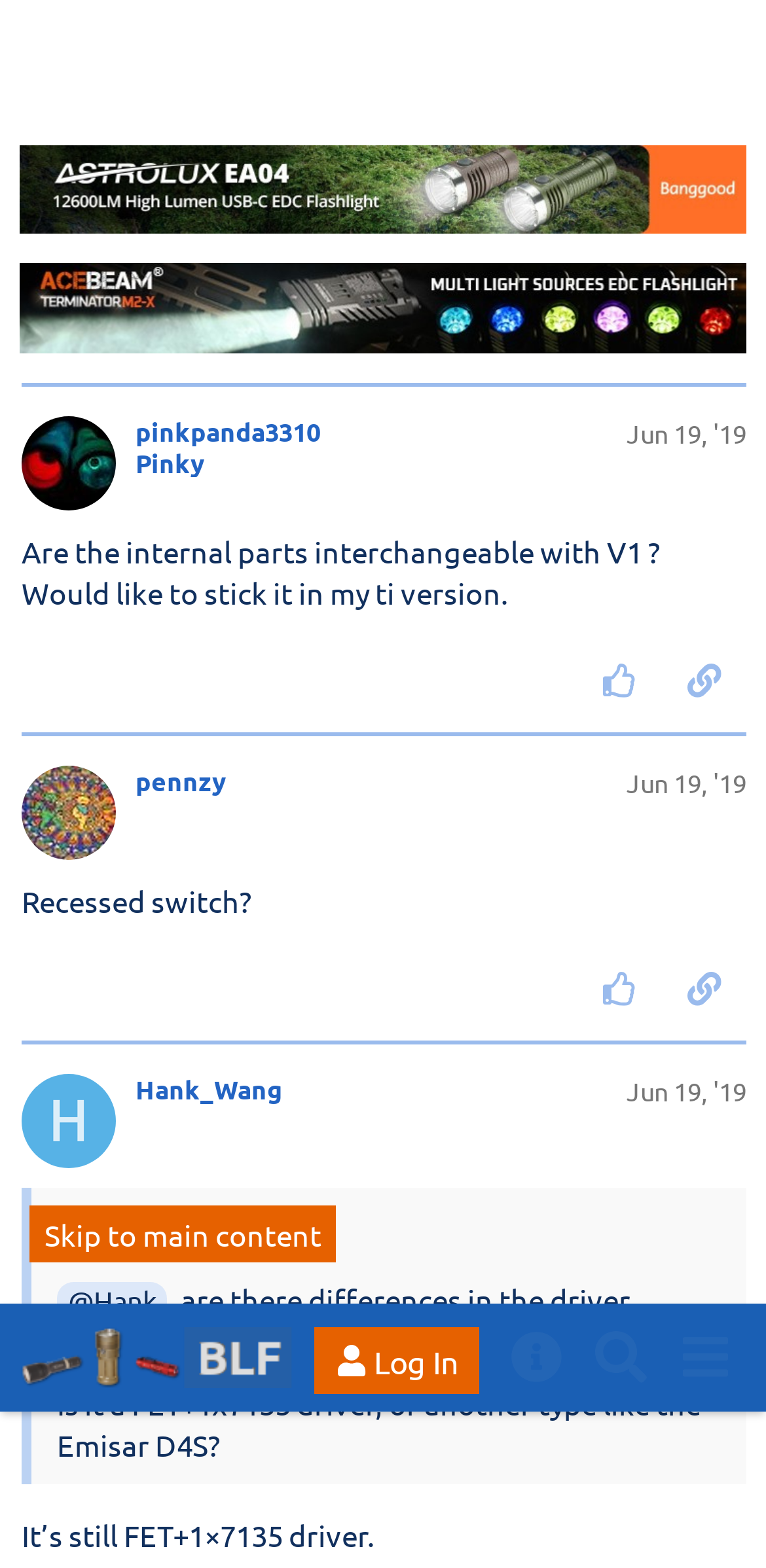Extract the bounding box coordinates of the UI element described: "M44 with UV 365nm option". Provide the coordinates in the format [left, top, right, bottom] with values ranging from 0 to 1.

[0.201, 0.009, 0.917, 0.031]